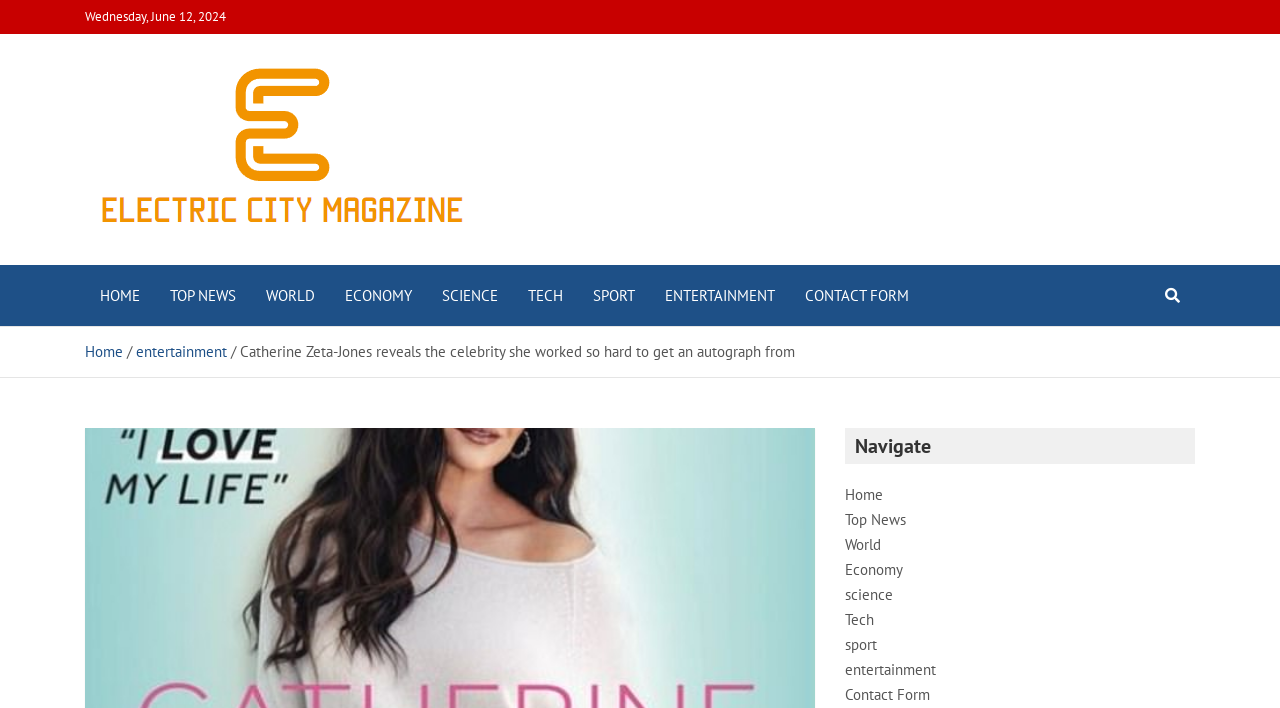Please give a succinct answer to the question in one word or phrase:
What is the name of the celebrity Catherine Zeta-Jones worked hard to get an autograph from?

Not mentioned